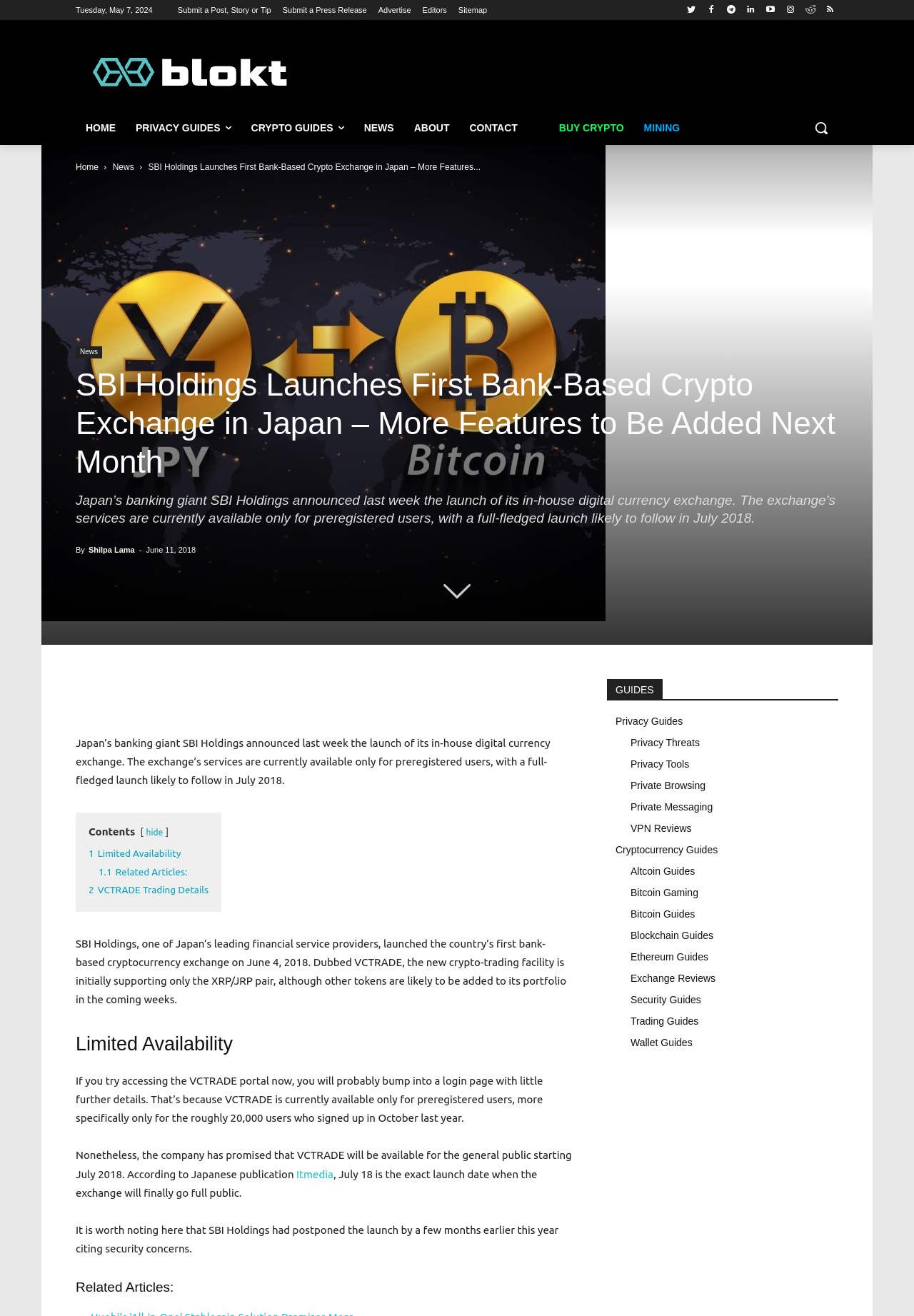Please specify the bounding box coordinates of the region to click in order to perform the following instruction: "Go to home page".

[0.083, 0.03, 0.138, 0.079]